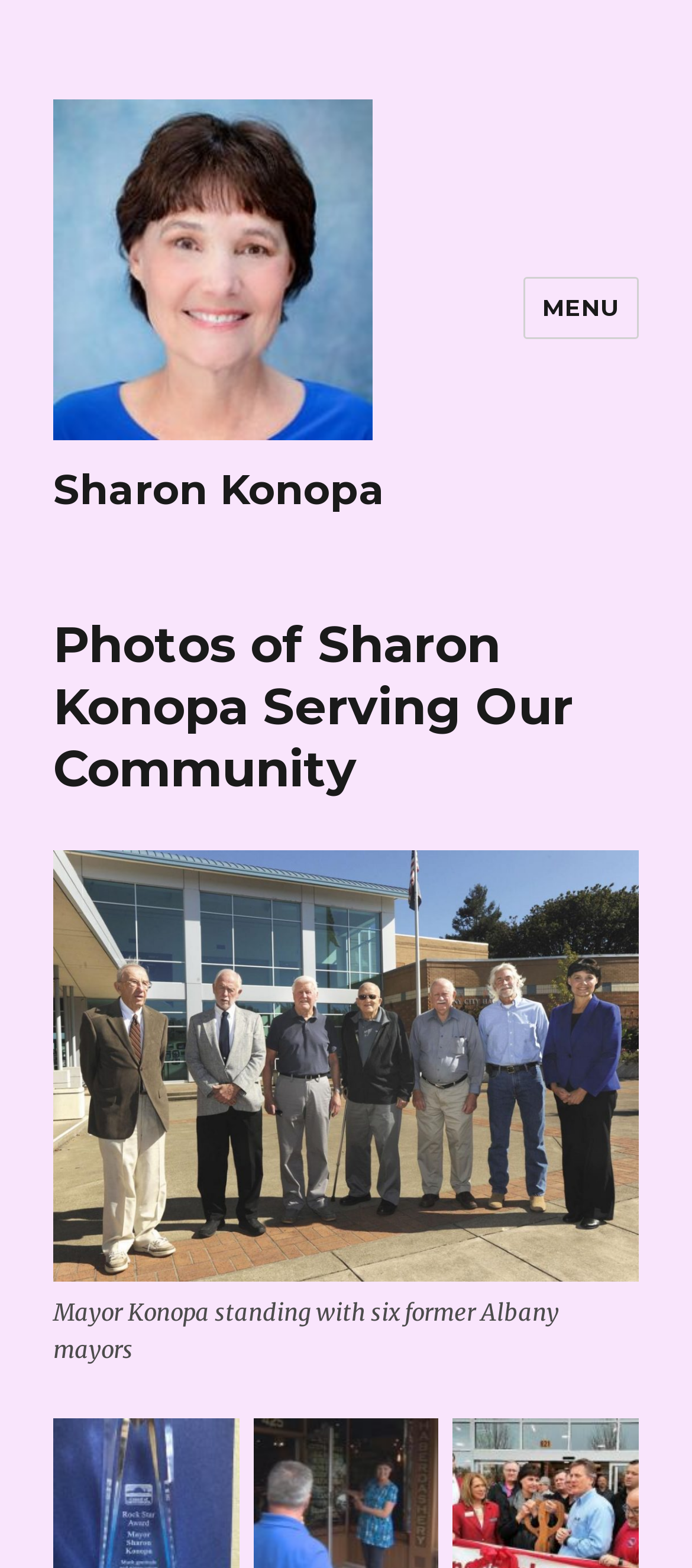Analyze and describe the webpage in a detailed narrative.

The webpage is about Sharon Konopa, featuring her photos serving the community. At the top-left corner, there is a link and an image, both labeled "Sharon Konopa", which are likely a logo or a profile picture. Below this, there is another link with the same label. 

On the top-right corner, there is a button labeled "MENU" that controls the site navigation and social navigation. 

Below the menu button, there is a header section that spans across the page, containing a heading that reads "Photos of Sharon Konopa Serving Our Community". 

Under the header, there is a figure section that takes up most of the page's width, featuring a photo with a caption. The caption describes the photo, stating "Mayor Konopa standing with six former Albany mayors". There is also a link within the figure section, but its purpose is unclear.